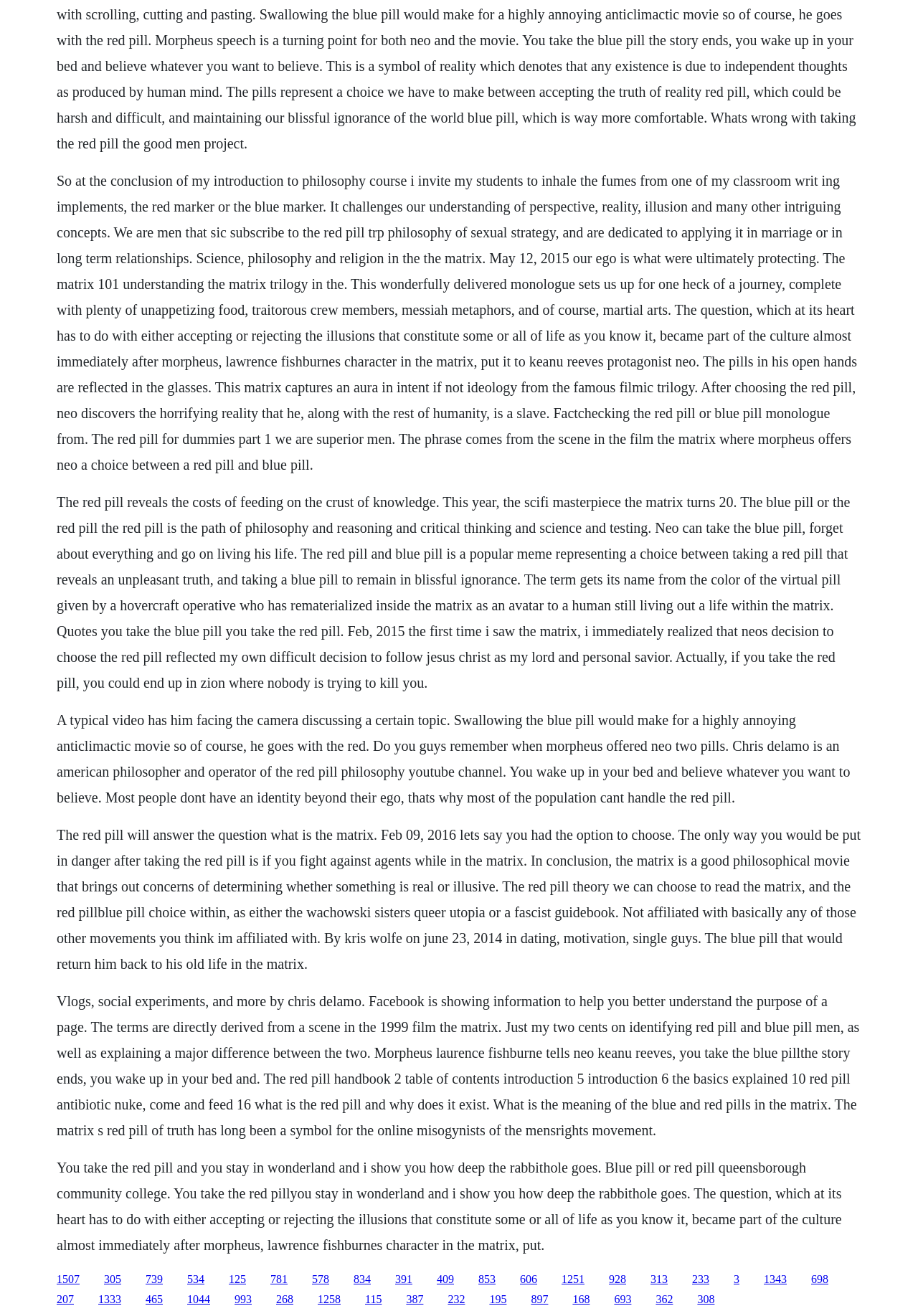What is the purpose of Chris Delamo's YouTube channel?
Using the image as a reference, answer the question with a short word or phrase.

Philosophy and reasoning